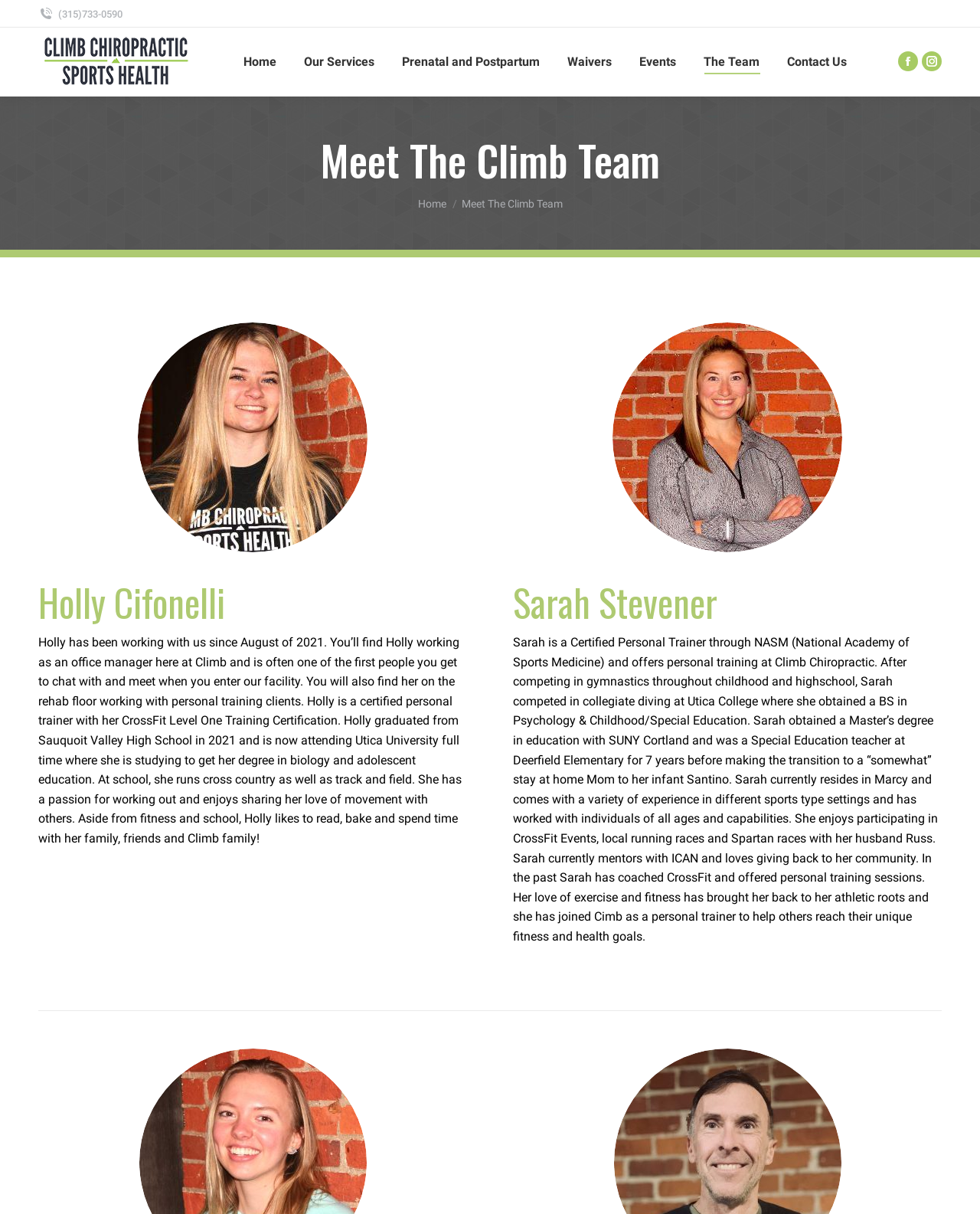Please give the bounding box coordinates of the area that should be clicked to fulfill the following instruction: "Visit the Climb Chiropractic Sports Health homepage". The coordinates should be in the format of four float numbers from 0 to 1, i.e., [left, top, right, bottom].

[0.039, 0.021, 0.199, 0.081]